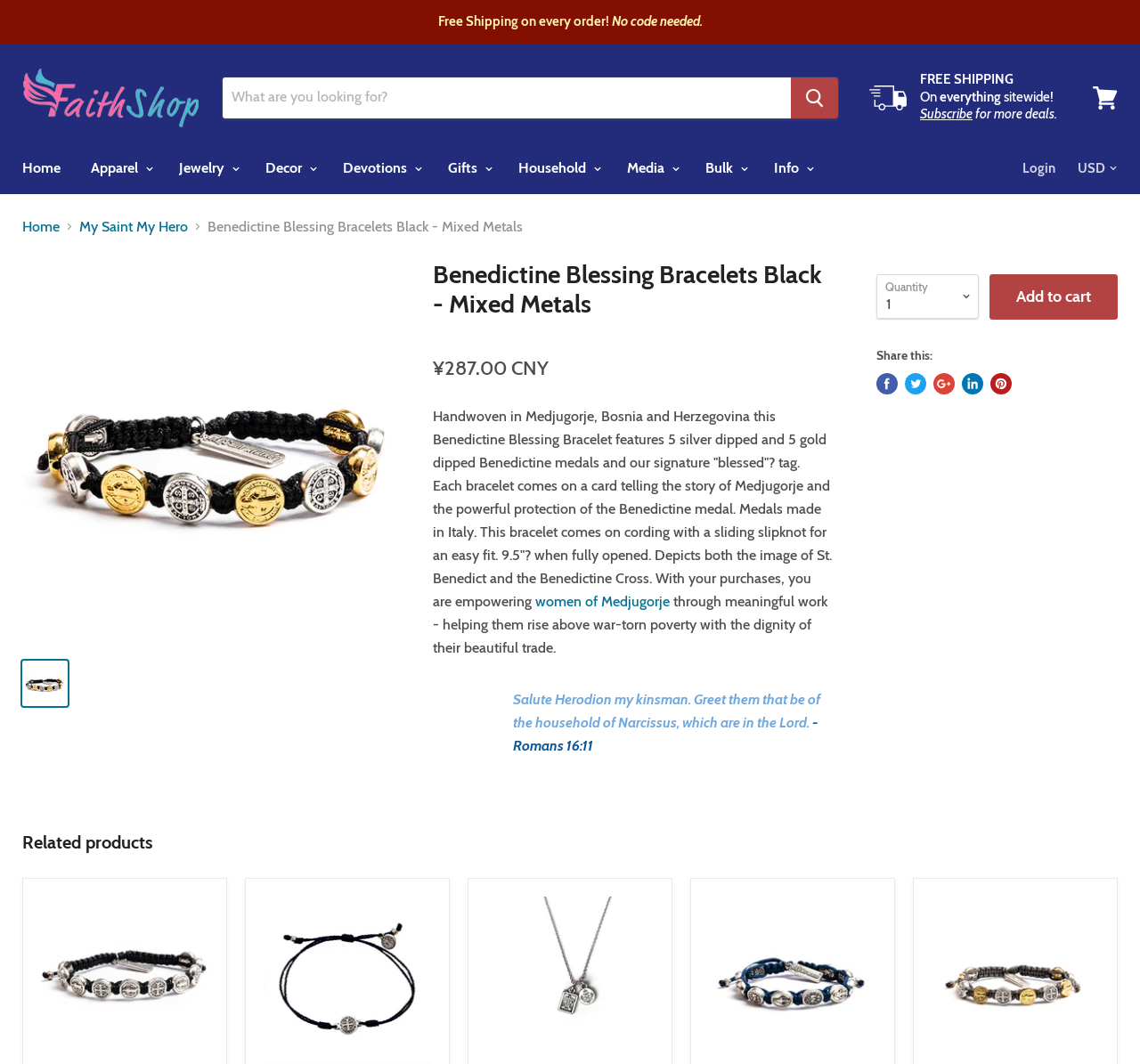Please identify the bounding box coordinates for the region that you need to click to follow this instruction: "Change currency".

[0.938, 0.144, 0.985, 0.172]